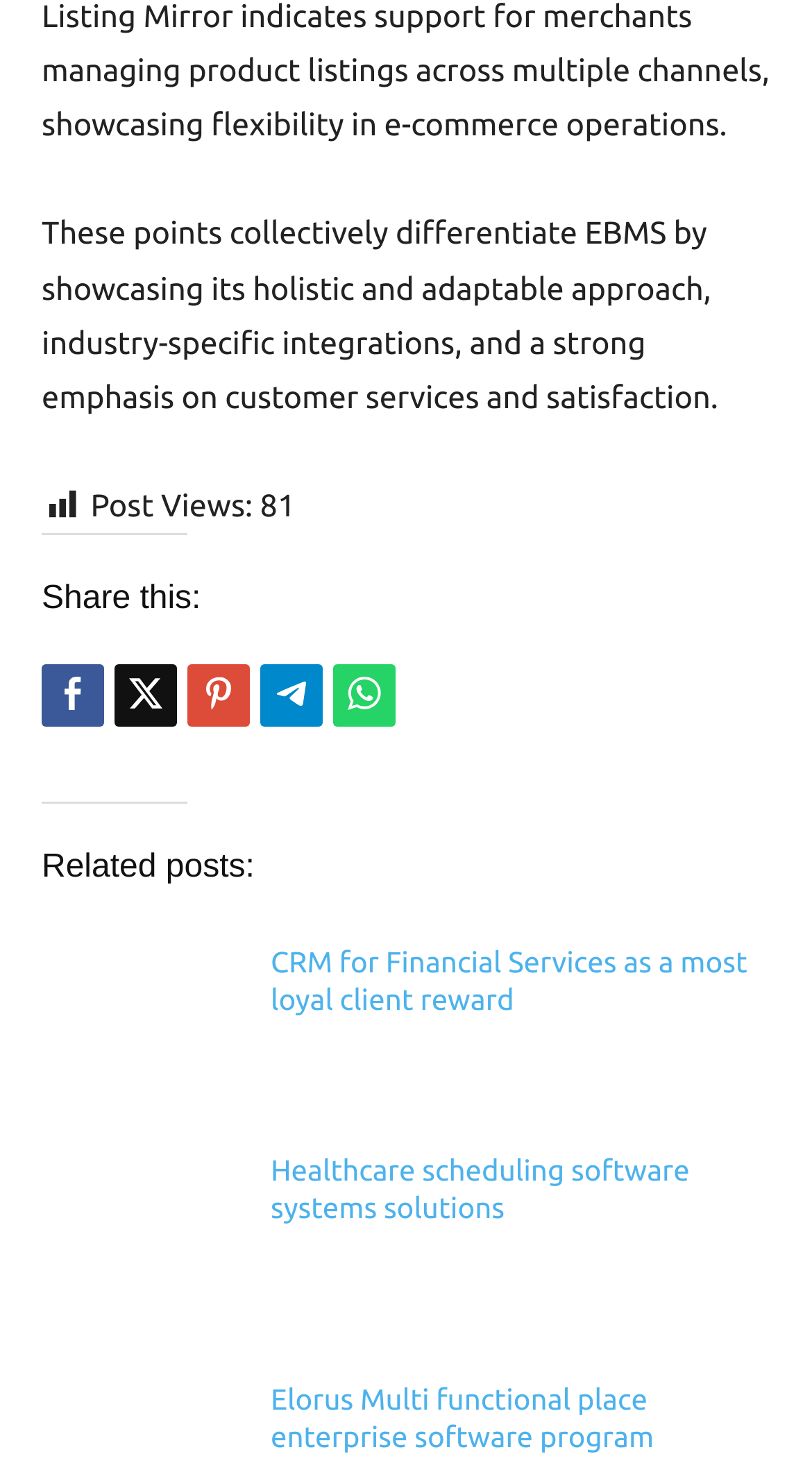Highlight the bounding box coordinates of the element that should be clicked to carry out the following instruction: "View related post about CRM for Financial Services". The coordinates must be given as four float numbers ranging from 0 to 1, i.e., [left, top, right, bottom].

[0.333, 0.647, 0.92, 0.695]